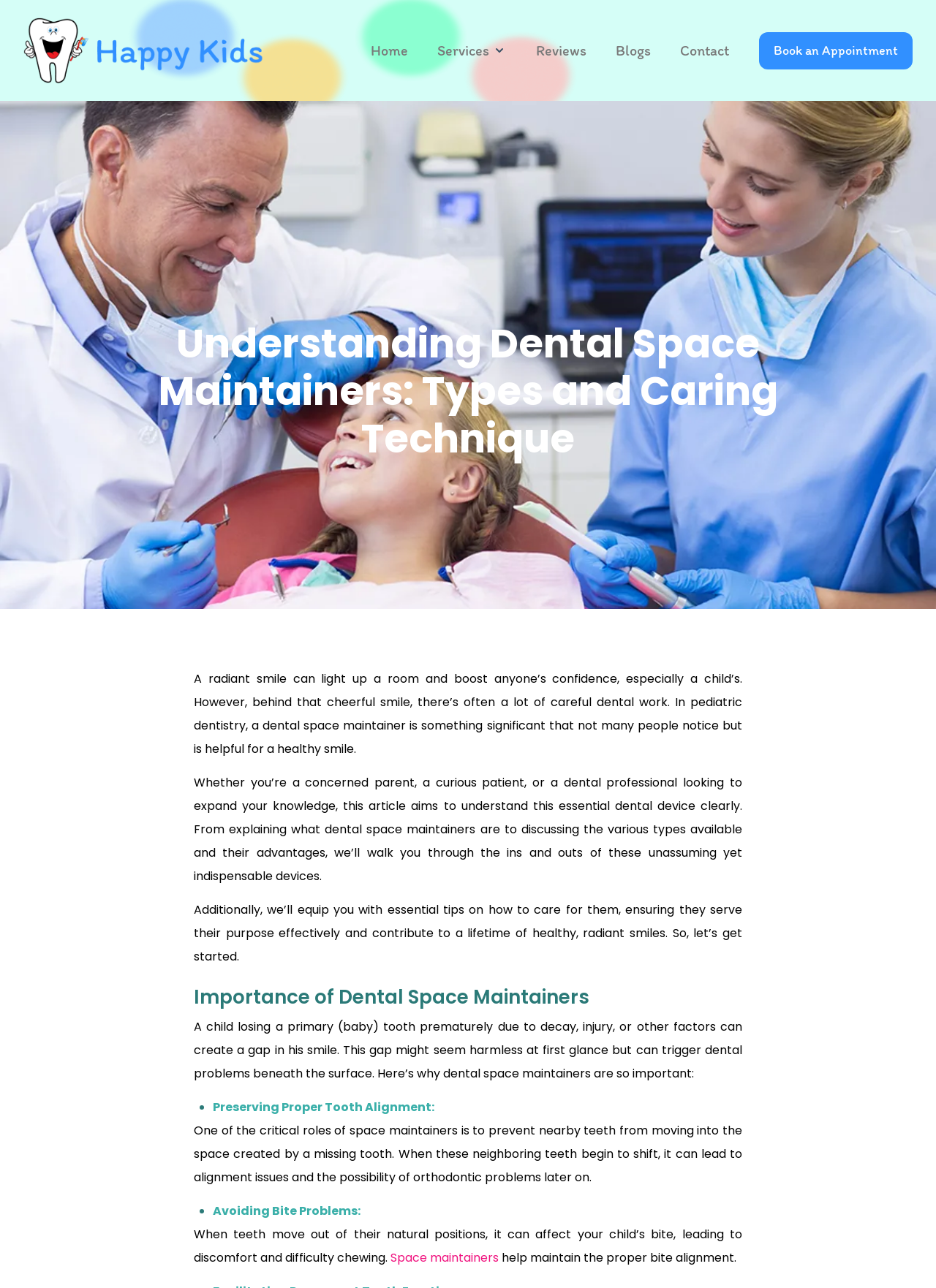Given the webpage screenshot, identify the bounding box of the UI element that matches this description: "alt="logo"".

[0.012, 0.014, 0.282, 0.065]